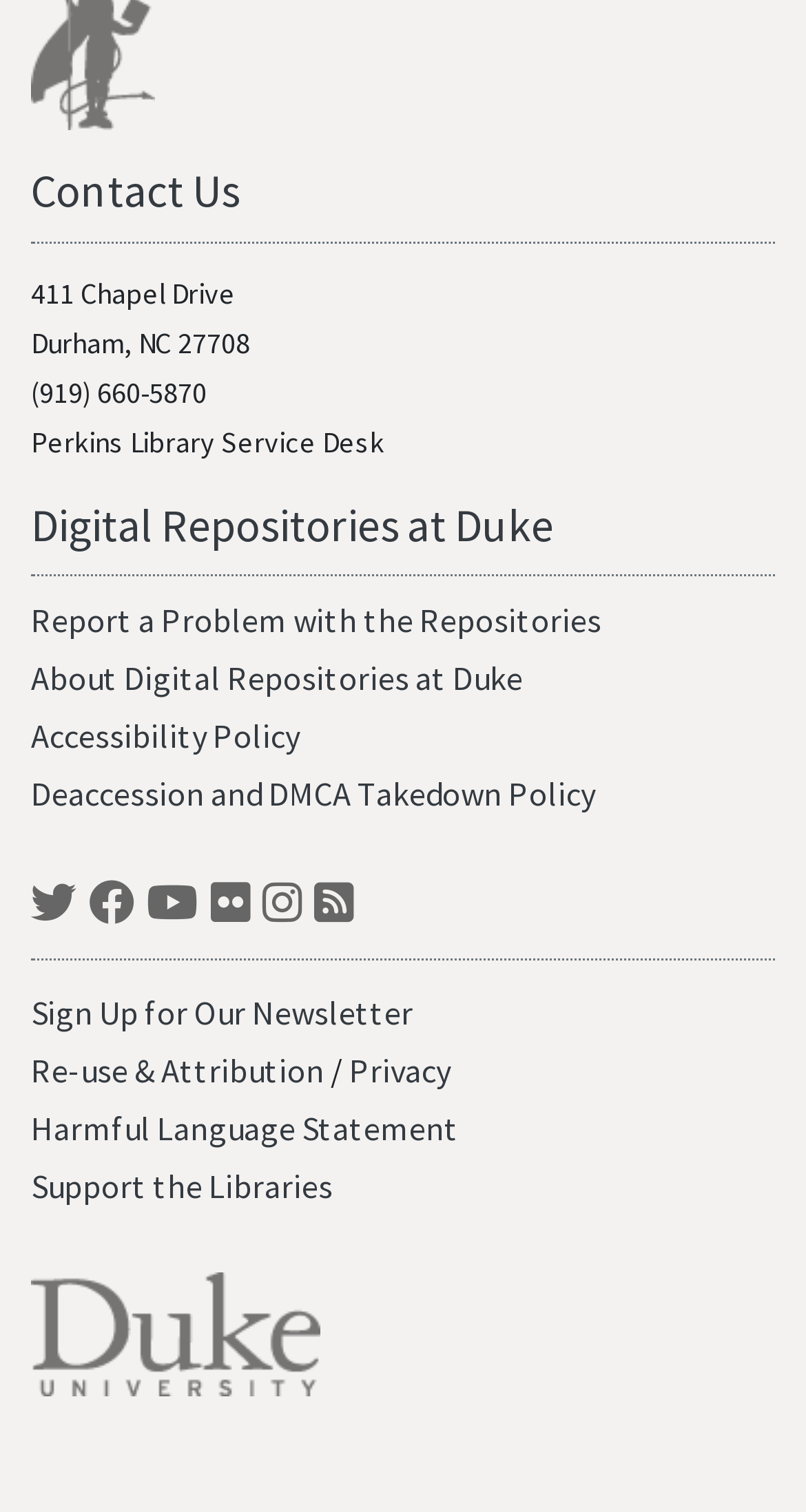Indicate the bounding box coordinates of the element that must be clicked to execute the instruction: "Support the Libraries". The coordinates should be given as four float numbers between 0 and 1, i.e., [left, top, right, bottom].

[0.038, 0.771, 0.413, 0.798]